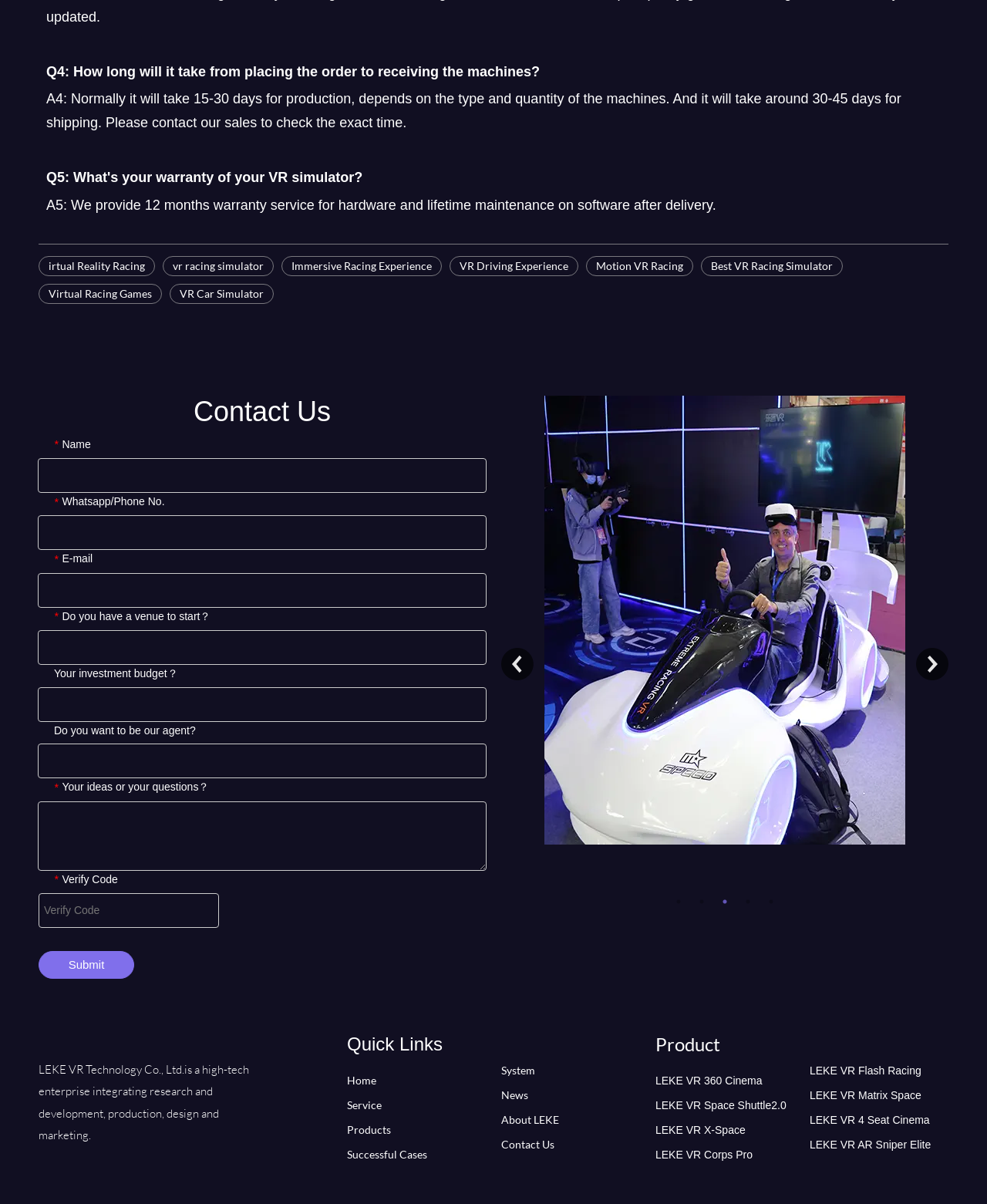Find the bounding box coordinates of the clickable region needed to perform the following instruction: "Click on the 'Contact Us' link". The coordinates should be provided as four float numbers between 0 and 1, i.e., [left, top, right, bottom].

[0.039, 0.329, 0.492, 0.356]